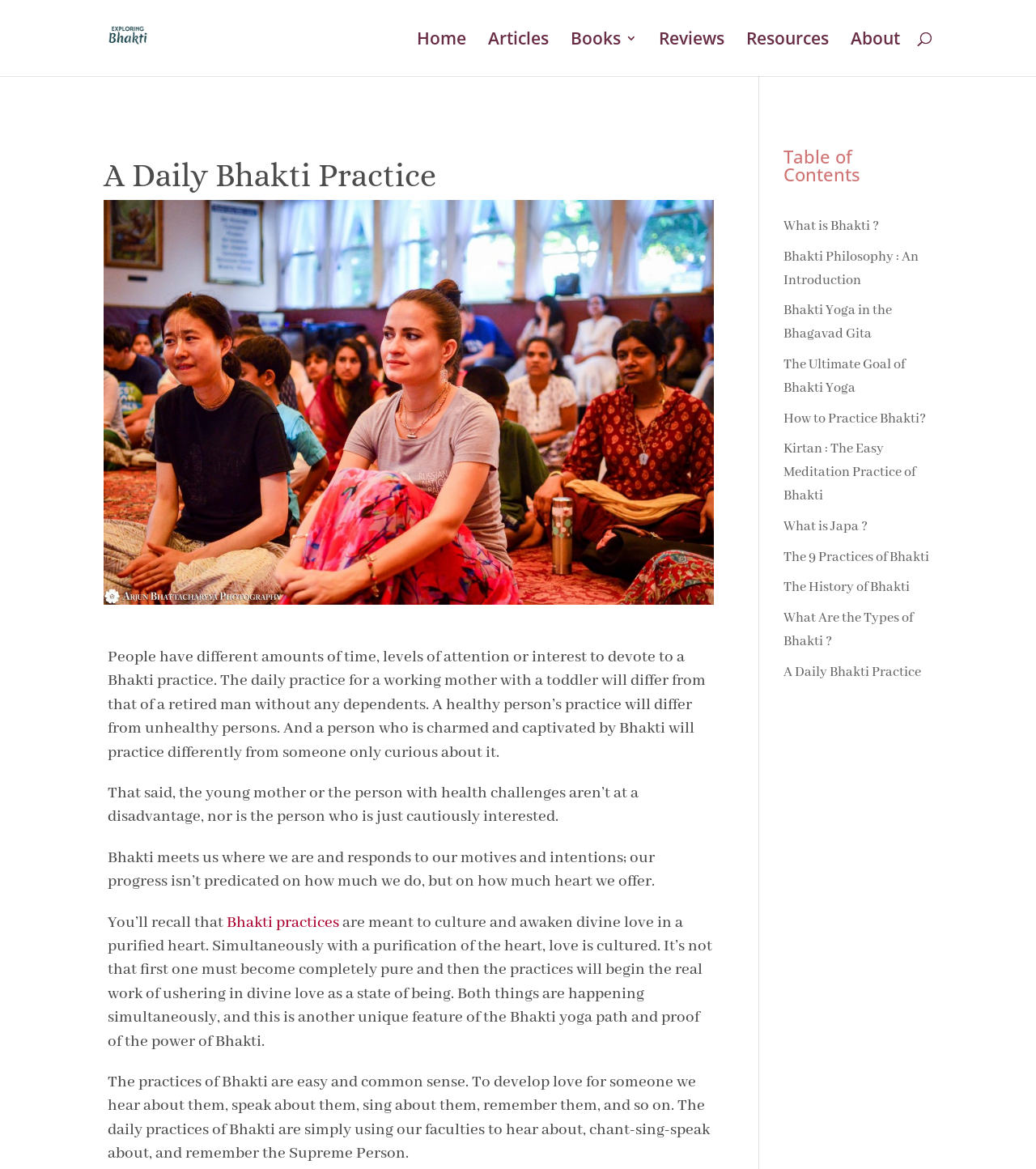Locate the bounding box coordinates of the clickable part needed for the task: "view what's new".

None